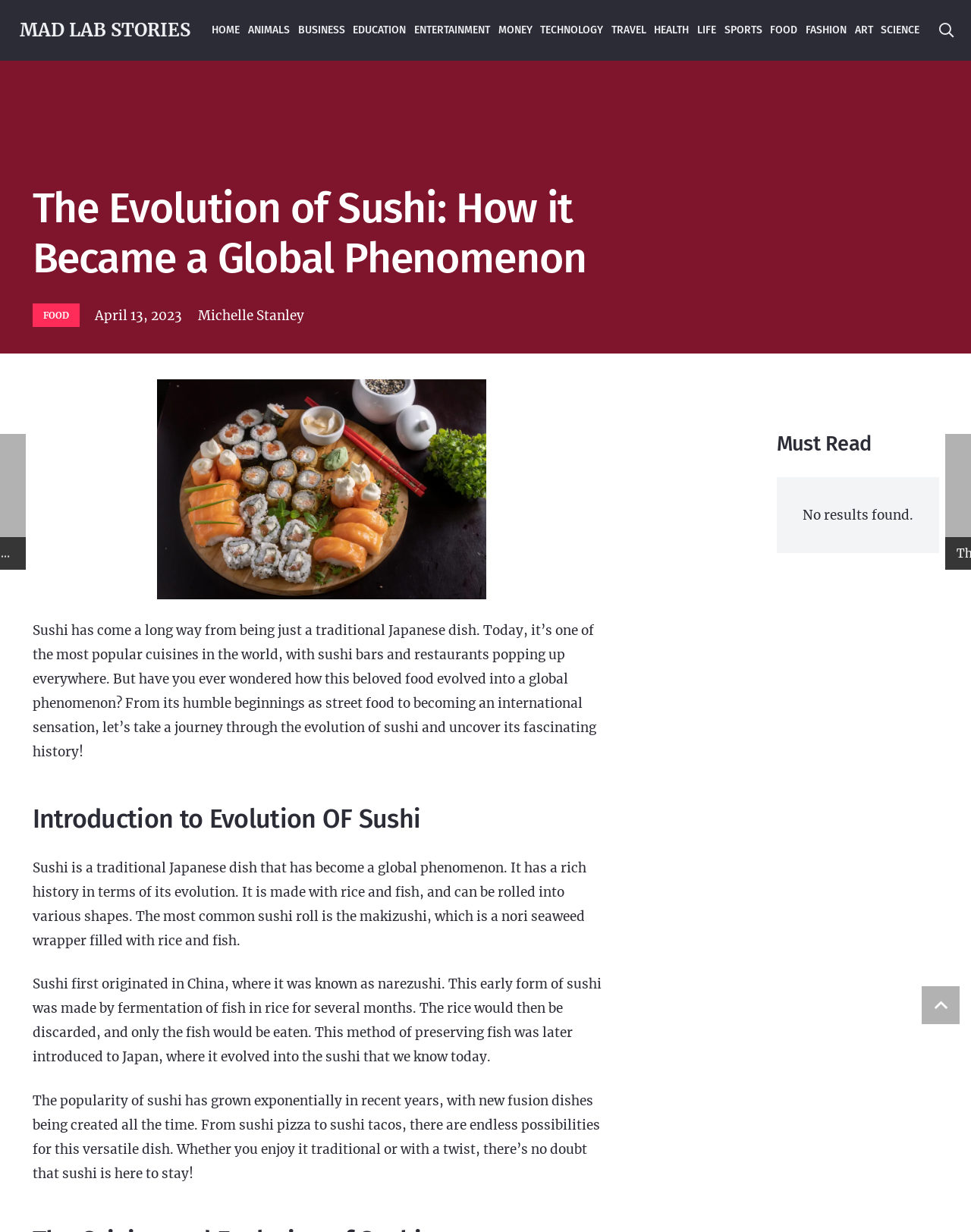What is the category of the article?
Please provide a single word or phrase as the answer based on the screenshot.

FOOD